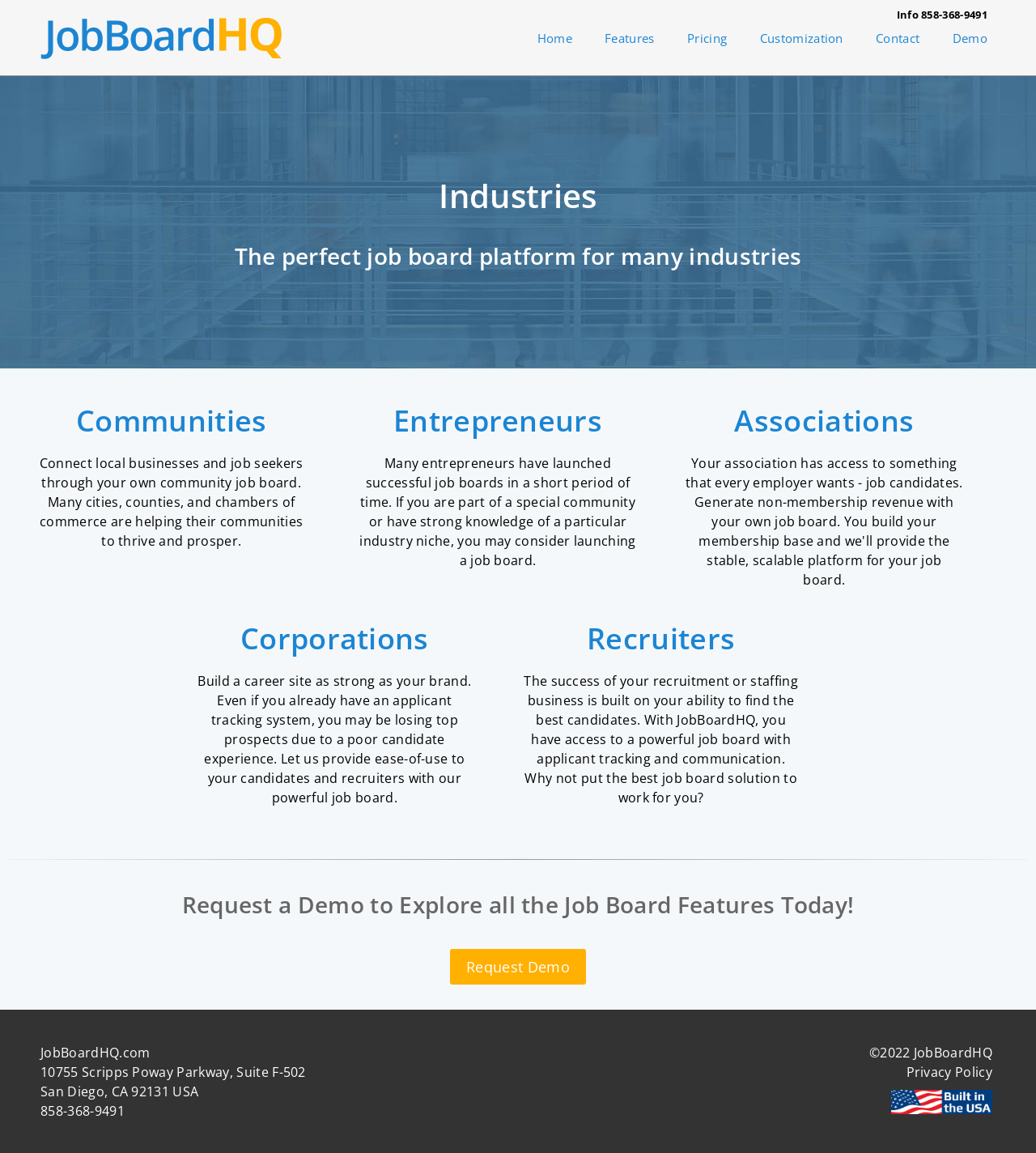Find the bounding box coordinates for the HTML element described as: "Privacy Policy". The coordinates should consist of four float values between 0 and 1, i.e., [left, top, right, bottom].

[0.875, 0.922, 0.958, 0.938]